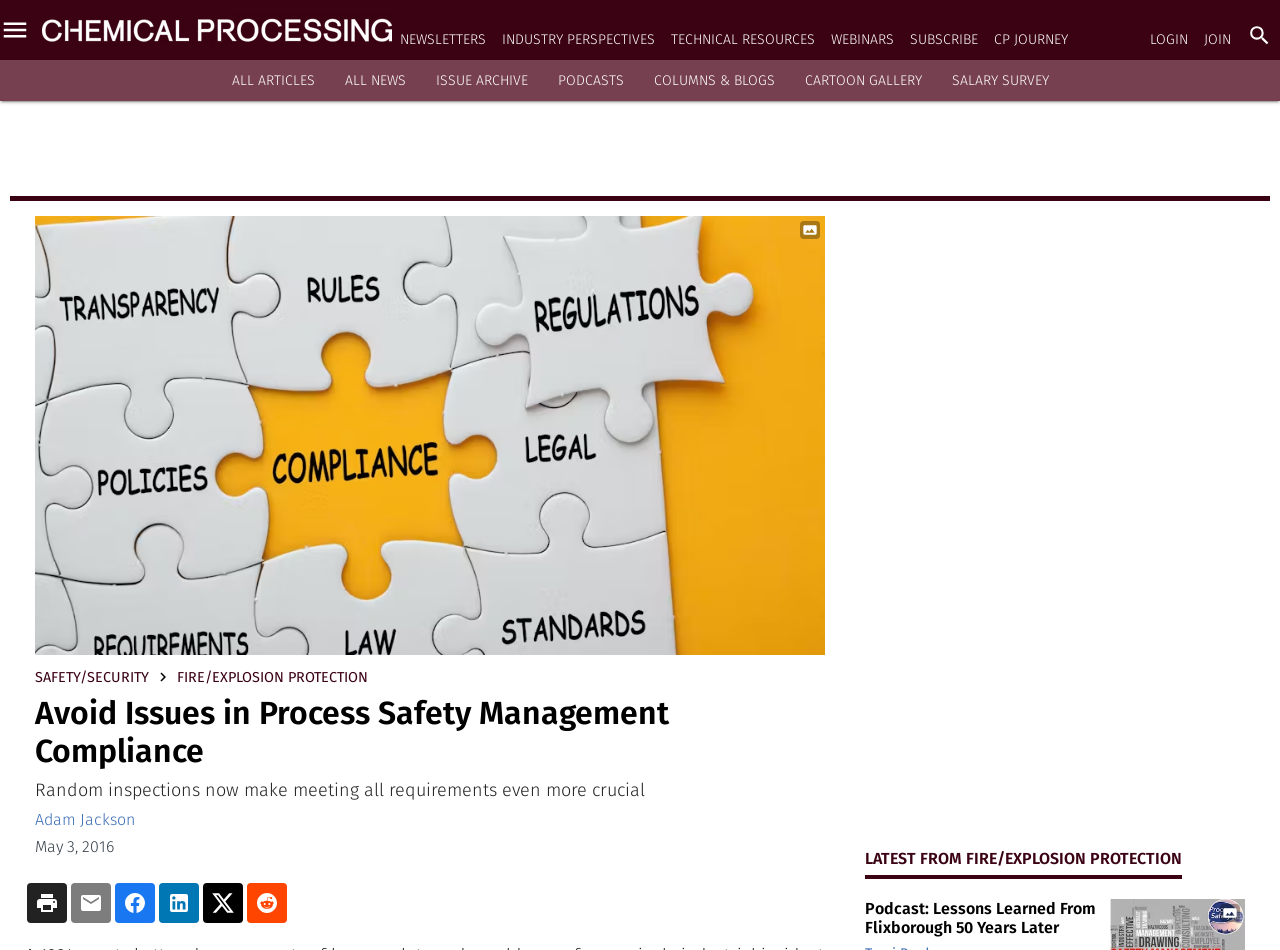Using details from the image, please answer the following question comprehensively:
What is the category of the article 'Podcast: Lessons Learned From Flixborough 50 Years Later'?

I found the category of the article by looking at the heading 'LATEST FROM FIRE/EXPLOSION PROTECTION' located above the article, which indicates that the article belongs to the category of FIRE/EXPLOSION PROTECTION.